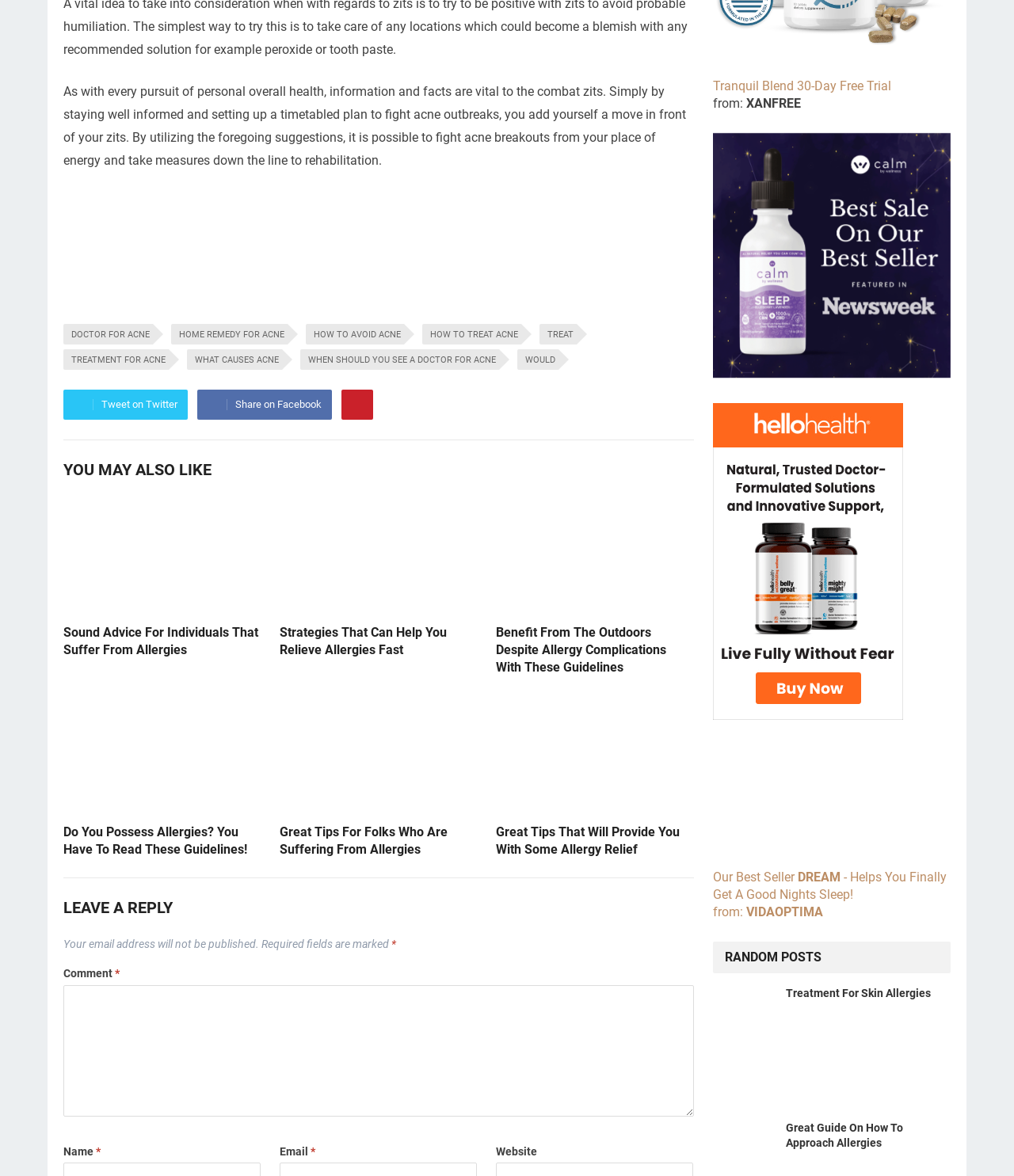Find and provide the bounding box coordinates for the UI element described with: "Tranquil Blend 30-Day Free Trial".

[0.703, 0.052, 0.938, 0.079]